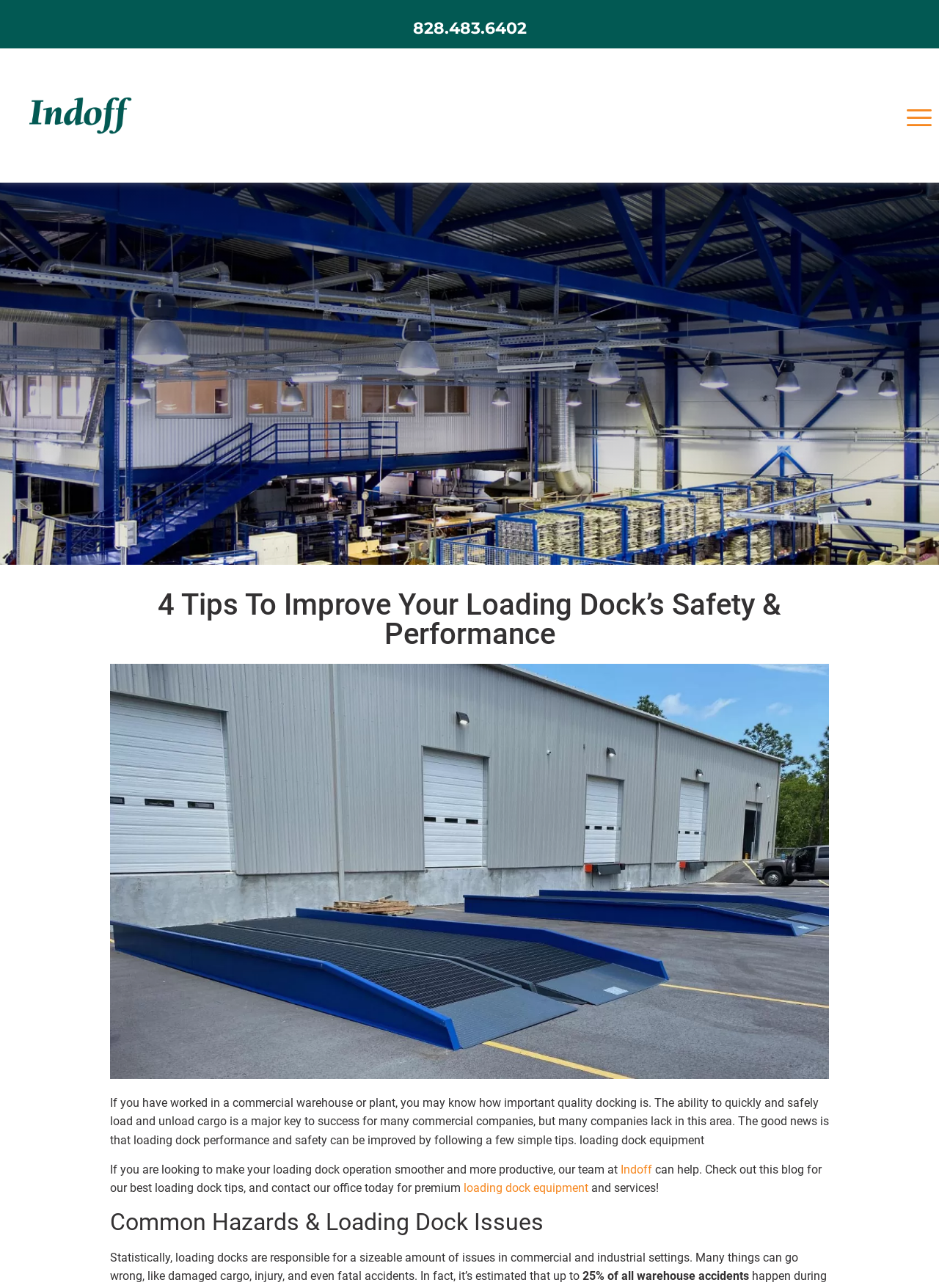Find the UI element described as: "Indoff" and predict its bounding box coordinates. Ensure the coordinates are four float numbers between 0 and 1, [left, top, right, bottom].

[0.661, 0.902, 0.695, 0.913]